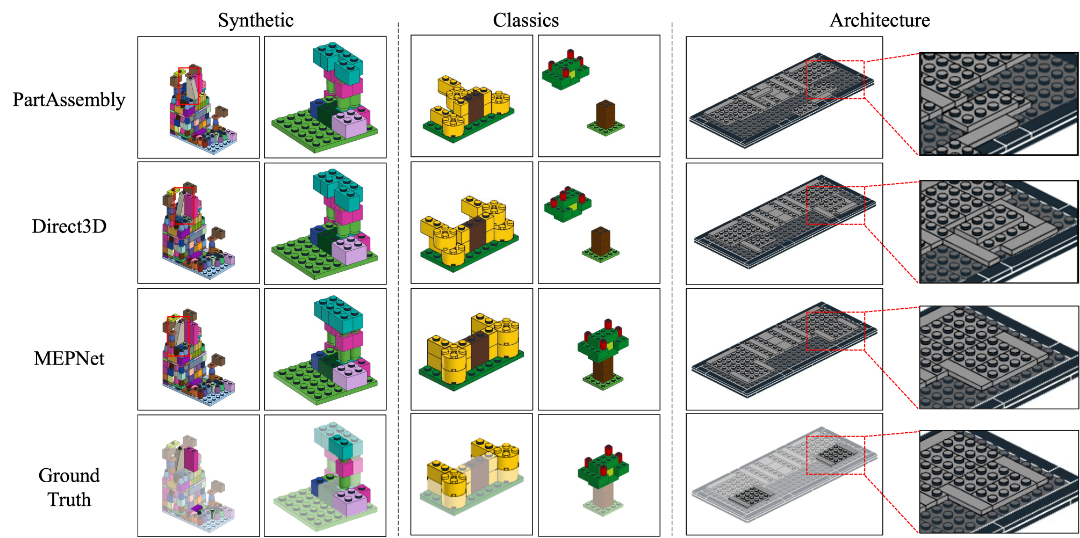Provide your answer in one word or a succinct phrase for the question: 
What is the purpose of the markers in the visual layout?

Enhancing understanding